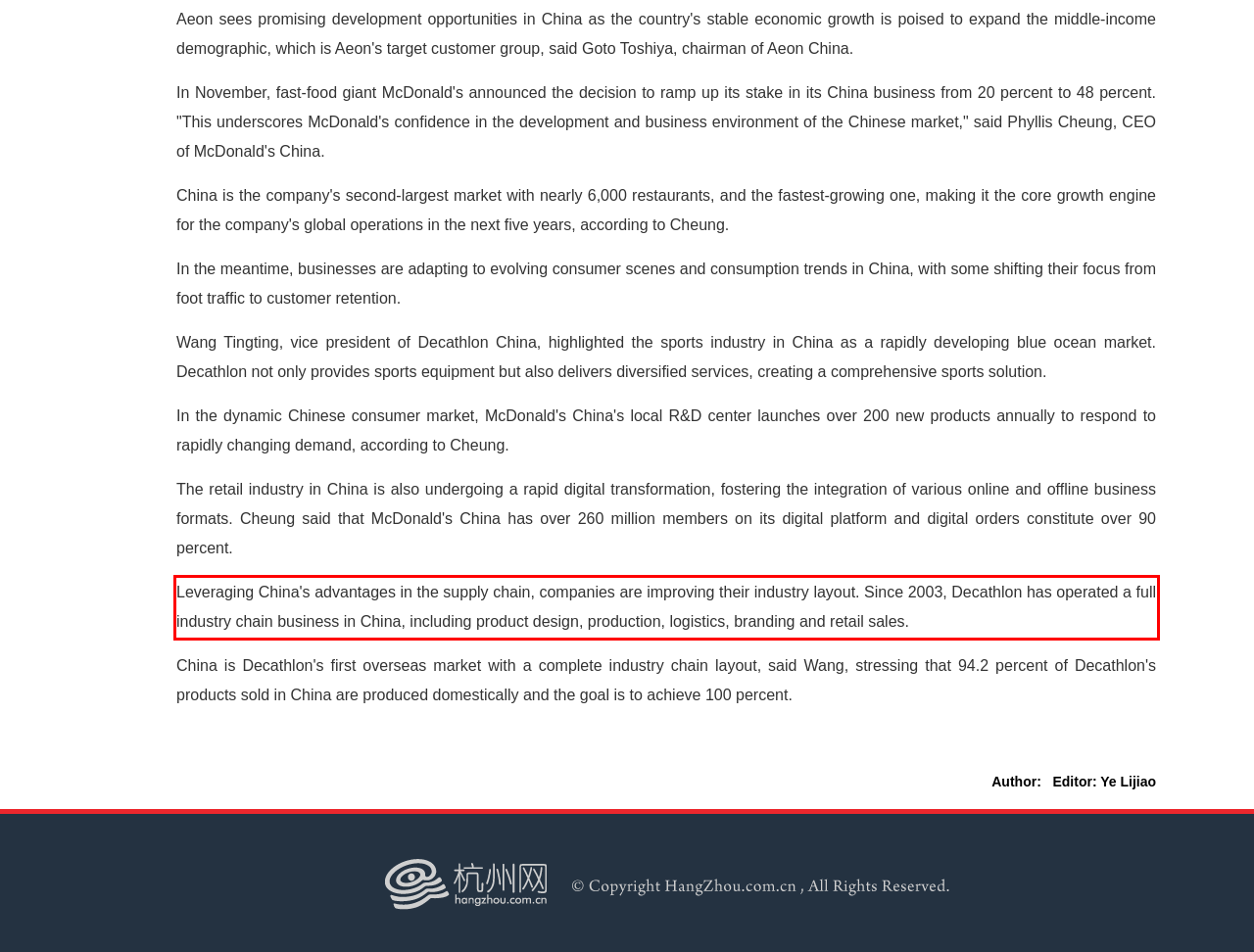You are provided with a webpage screenshot that includes a red rectangle bounding box. Extract the text content from within the bounding box using OCR.

Leveraging China's advantages in the supply chain, companies are improving their industry layout. Since 2003, Decathlon has operated a full industry chain business in China, including product design, production, logistics, branding and retail sales.